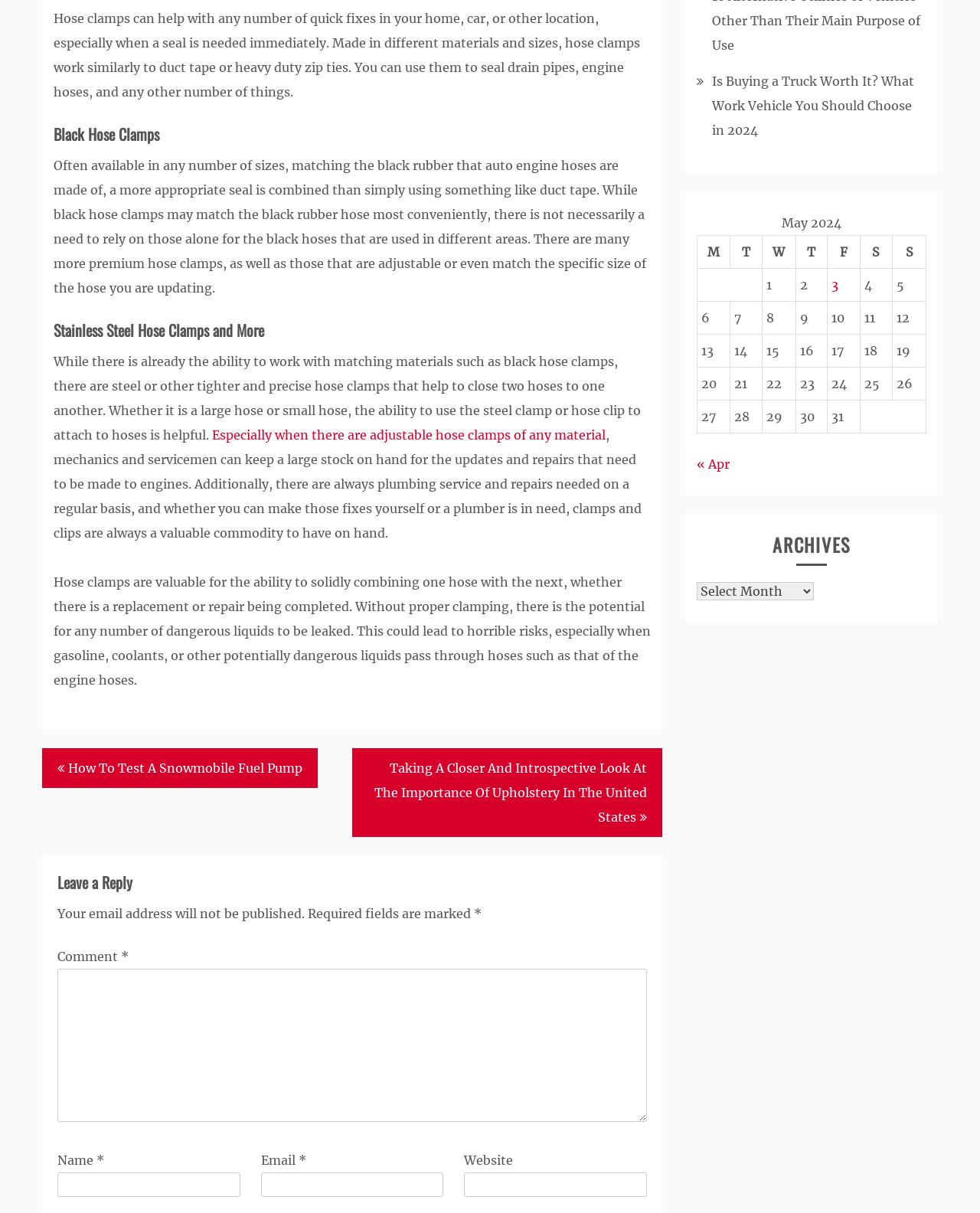Given the description: "parent_node: Comment * name="comment"", determine the bounding box coordinates of the UI element. The coordinates should be formatted as four float numbers between 0 and 1, [left, top, right, bottom].

[0.059, 0.799, 0.66, 0.925]